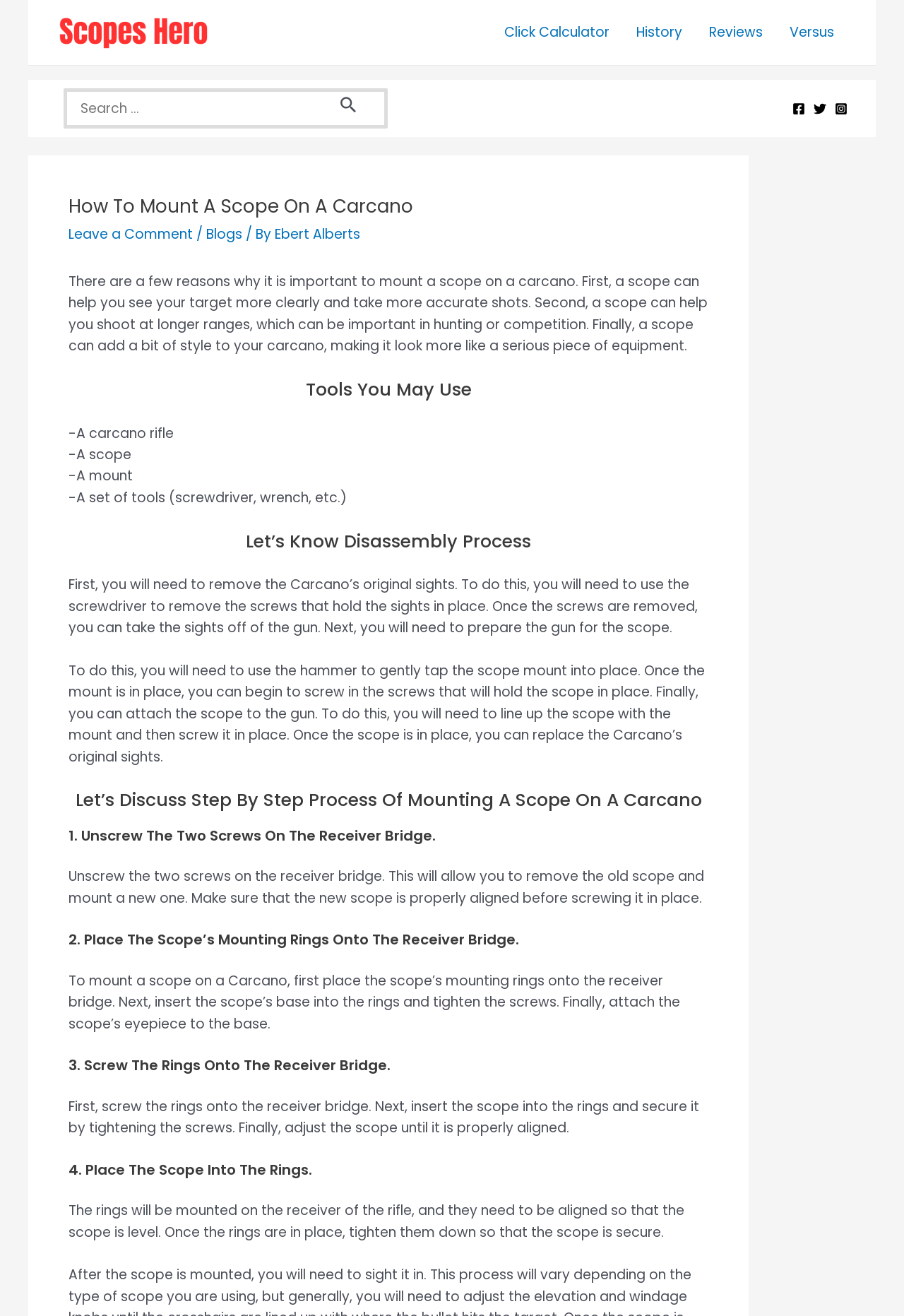Present a detailed account of what is displayed on the webpage.

The webpage is about a tutorial on how to mount a scope on a Carcano rifle. At the top, there is a logo and a navigation menu with links to "Click Calculator", "History", "Reviews", and "Versus". Below the navigation menu, there is a search bar with a search icon and a placeholder text "Search for:". 

On the left side, there is a Facebook, Twitter, and Instagram social media links with their respective icons. 

The main content of the webpage is divided into sections, each with a heading. The first section is an introduction to why mounting a scope on a Carcano is important, followed by a list of tools needed for the process. 

The subsequent sections provide a step-by-step guide on how to mount a scope on a Carcano, including disassembling the rifle, preparing the gun for the scope, and attaching the scope to the gun. Each step is explained in detail with static text. 

Throughout the webpage, there are no images except for the logo, social media icons, and a search icon. The overall layout is organized, with clear headings and concise text.